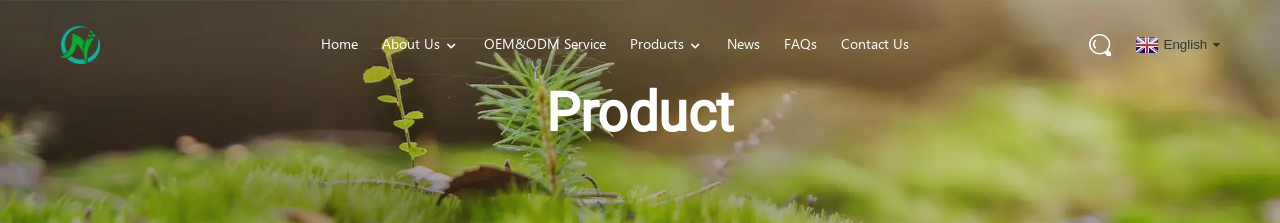Create a vivid and detailed description of the image.

The image features a serene and natural backdrop, likely depicting a lush, green environment with soft, blurred foliage that conveys a sense of tranquility and harmony. Prominently displayed in the foreground is the word "Product," styled in a bold, white font, which emphasizes the focus of this section on the webpage dedicated to products offered by the brand. The layout suggests an inviting and user-friendly interface, encouraging visitors to explore the various offerings available. The presence of navigation links for "Home," "About Us," "OEM&ODM Service," "Products," and other categories hints at a well-structured online platform aimed at showcasing their product range effectively.